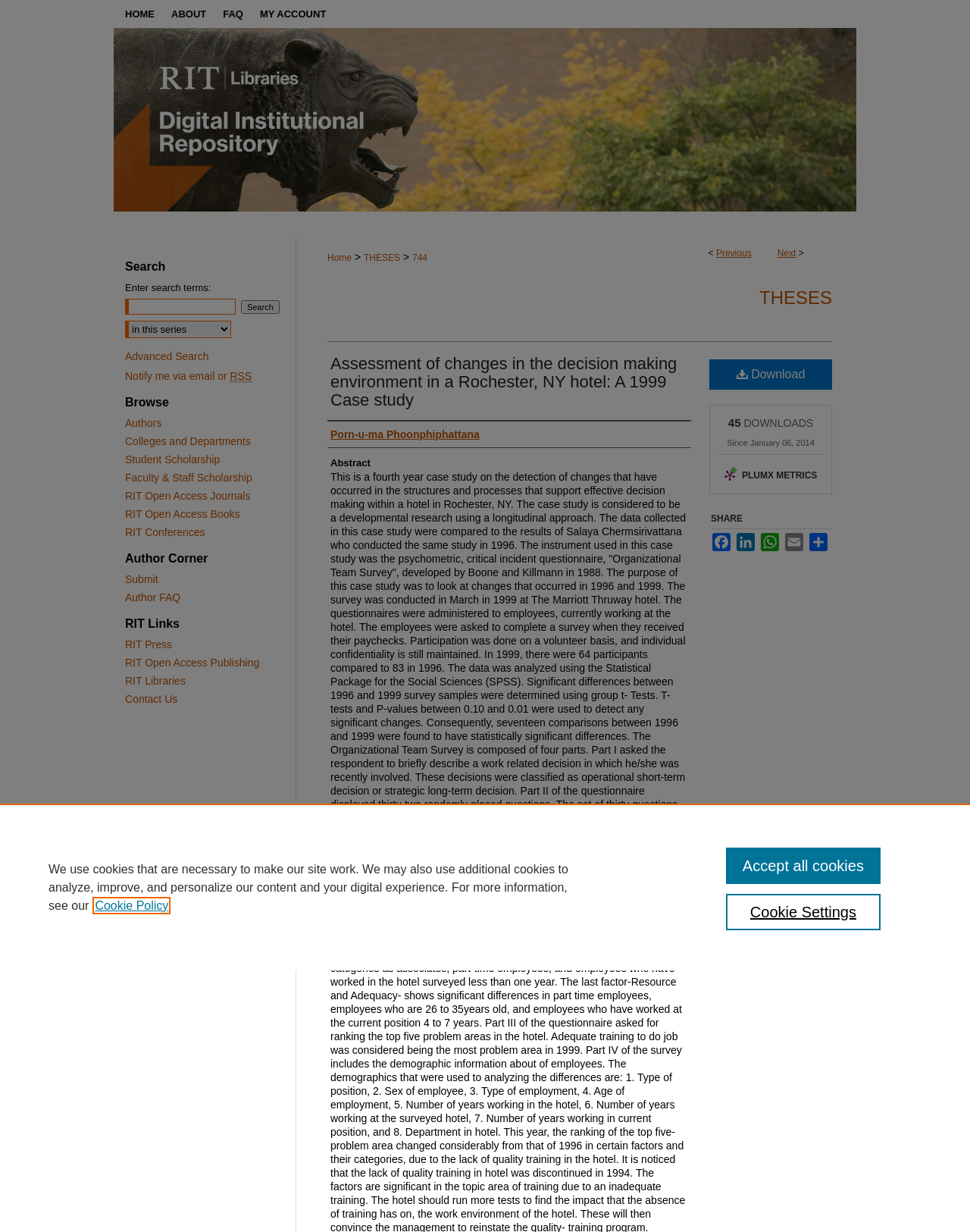Please identify the coordinates of the bounding box for the clickable region that will accomplish this instruction: "Go to the 'ABOUT' page".

[0.168, 0.0, 0.221, 0.023]